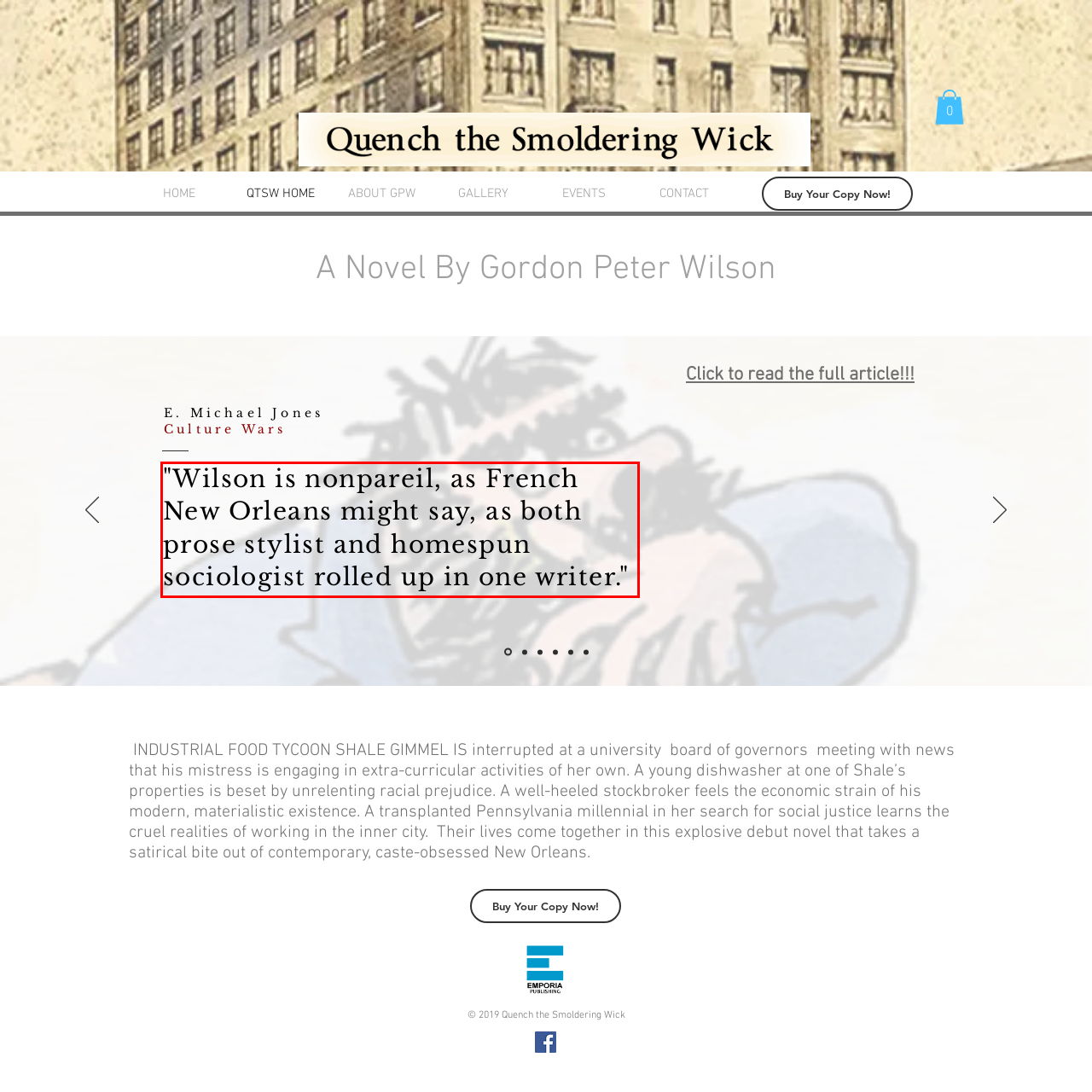View the screenshot of the webpage and identify the UI element surrounded by a red bounding box. Extract the text contained within this red bounding box.

"Wilson is nonpareil, as French New Orleans might say, as both prose stylist and homespun sociologist rolled up in one writer."